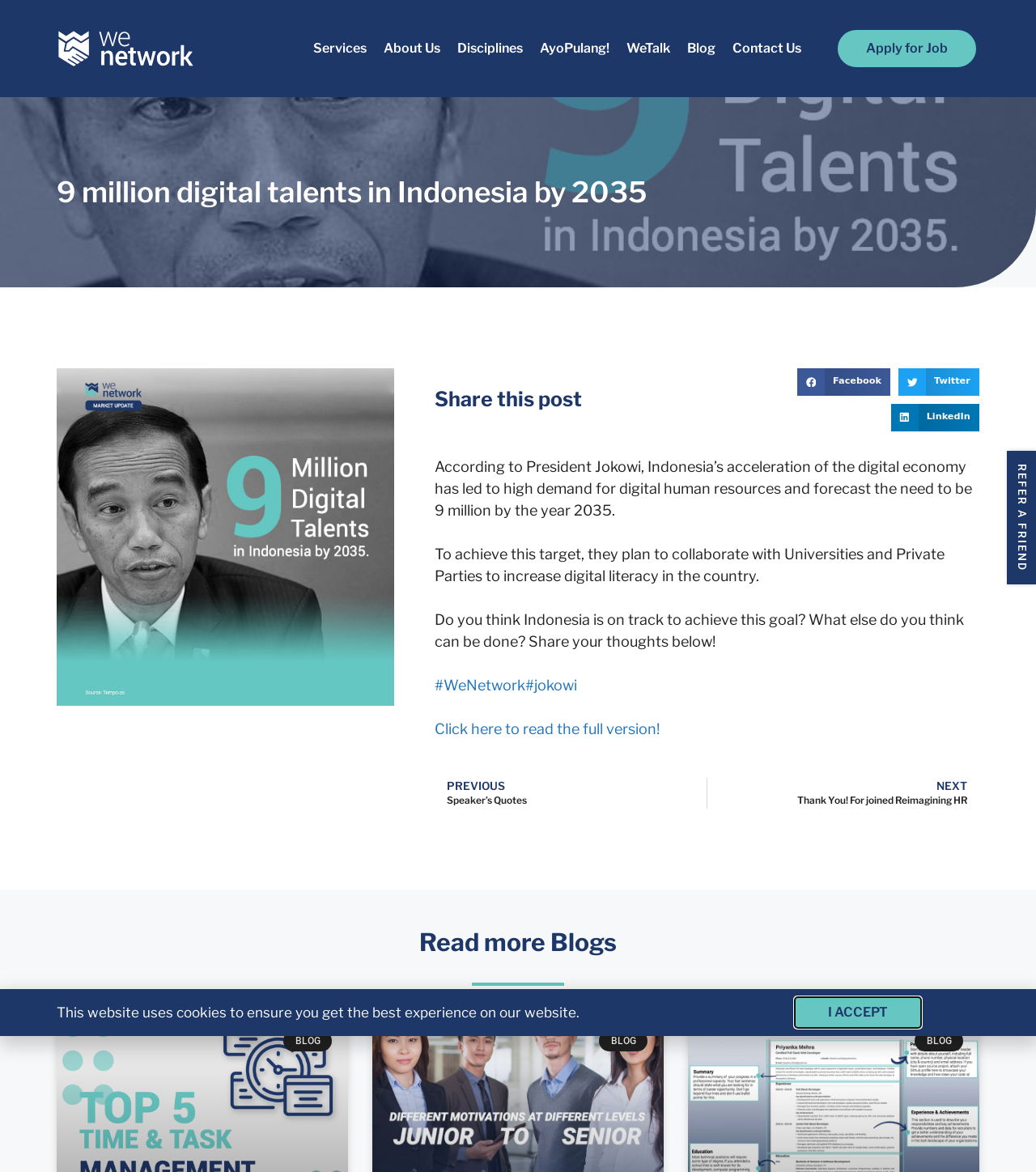Locate the bounding box coordinates of the clickable region necessary to complete the following instruction: "Apply for a job". Provide the coordinates in the format of four float numbers between 0 and 1, i.e., [left, top, right, bottom].

[0.809, 0.026, 0.942, 0.057]